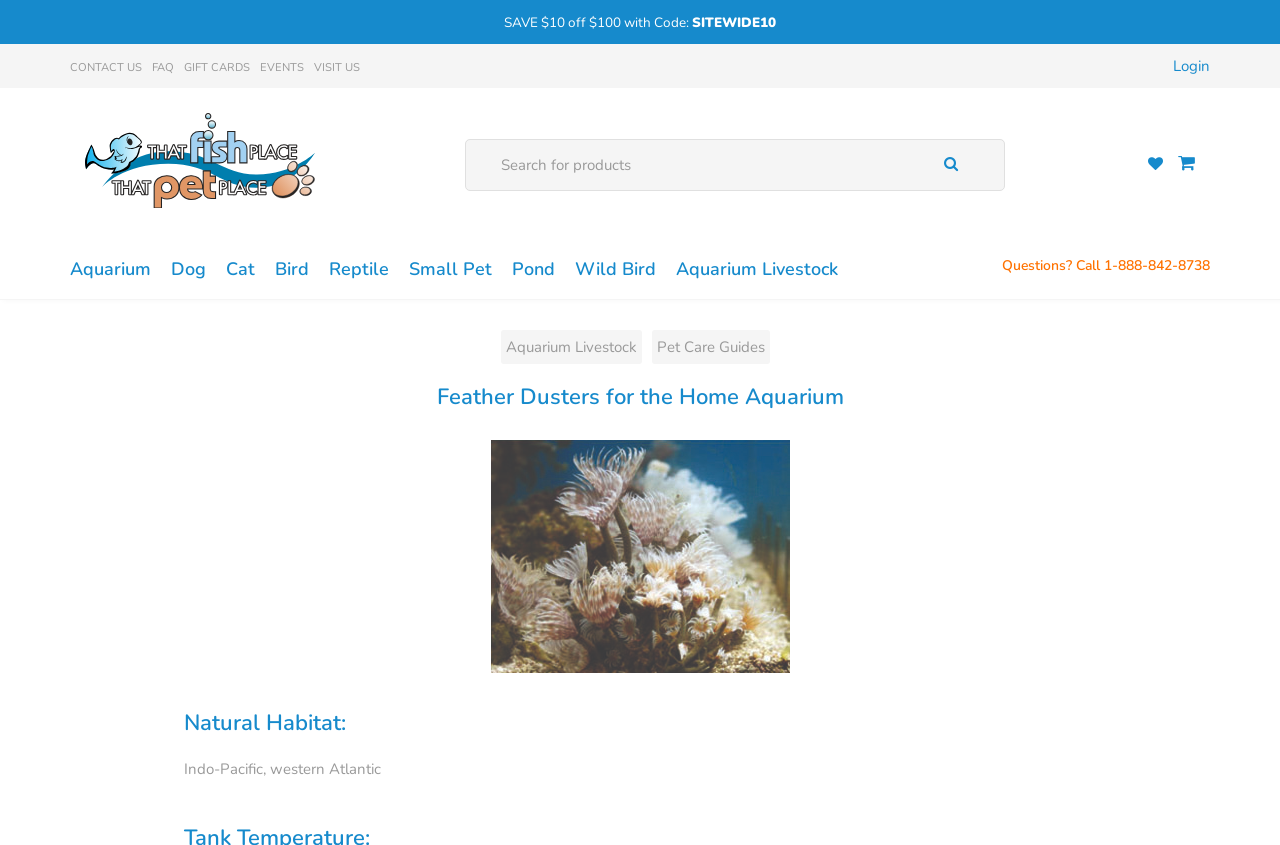Determine the coordinates of the bounding box for the clickable area needed to execute this instruction: "Contact us".

[0.055, 0.071, 0.111, 0.089]